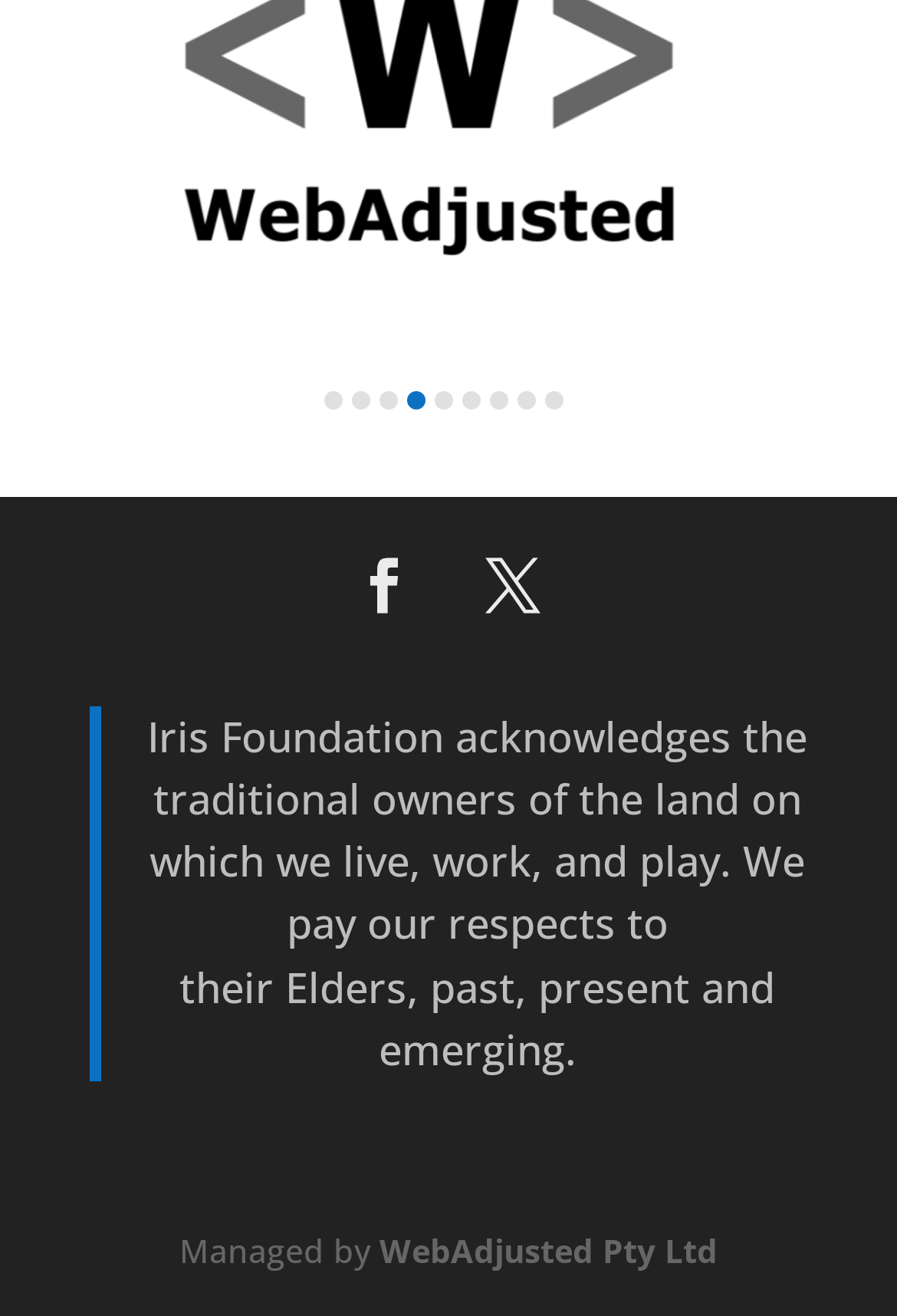Given the element description "WebAdjusted Pty Ltd" in the screenshot, predict the bounding box coordinates of that UI element.

[0.423, 0.934, 0.8, 0.967]